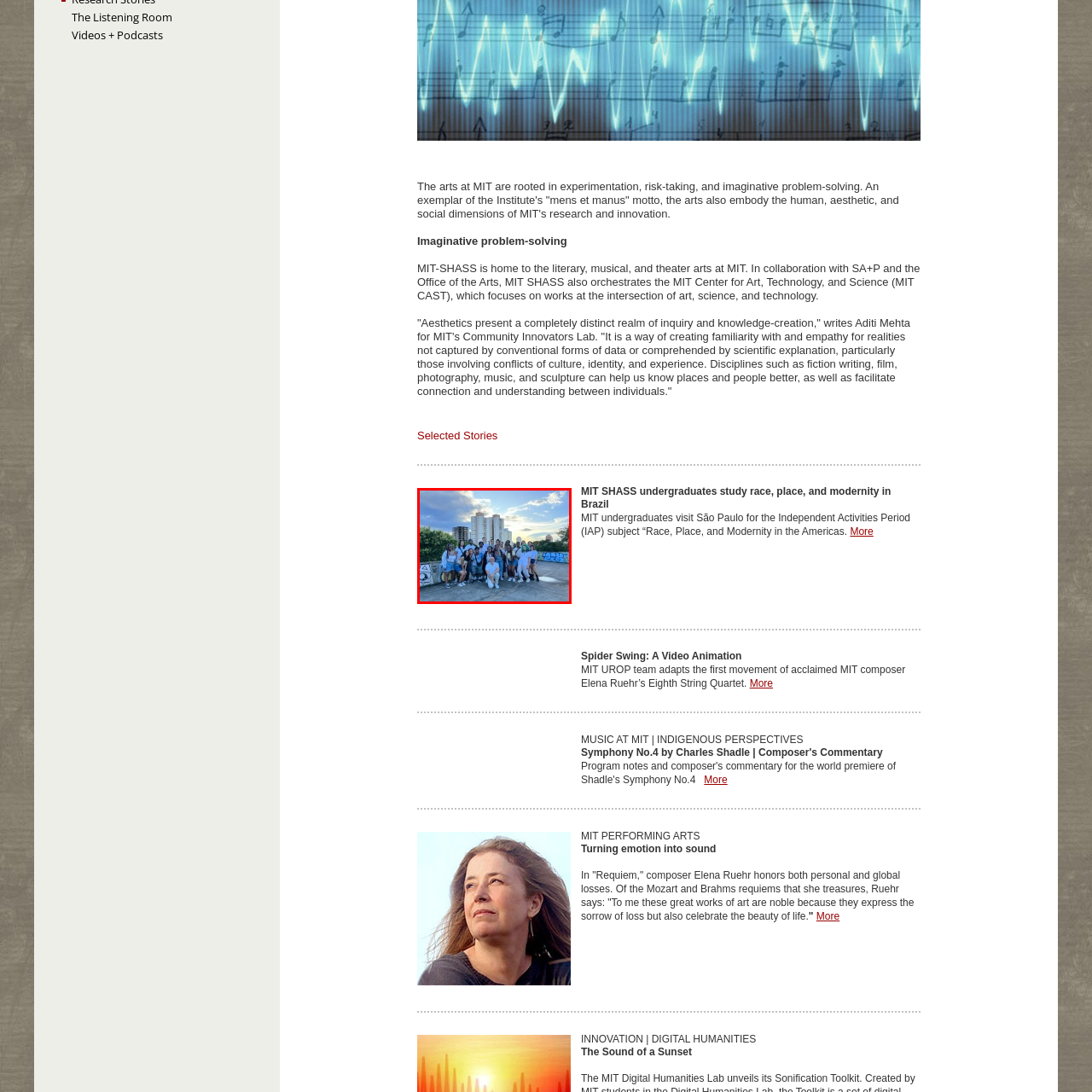Offer an in-depth description of the scene contained in the red rectangle.

The image features the 2023 cohort of MIT SHASS undergraduates, gathered at the Rio Museum of Art. Among them are Prof. Helen Elaine Lee on the left and guide Pedro Moreira in the center. The group is posed outdoors against a backdrop of urban architecture and a colorful sunset, showcasing their experience in Brazil. This outing is part of their studies on race, place, and modernity, emphasizing the intersection of culture and education as they engage with the local art scene during the Independent Activities Period (IAP). The vibrant setting reflects both the cultural richness of the place and the collaborative spirit of the students' exploration.